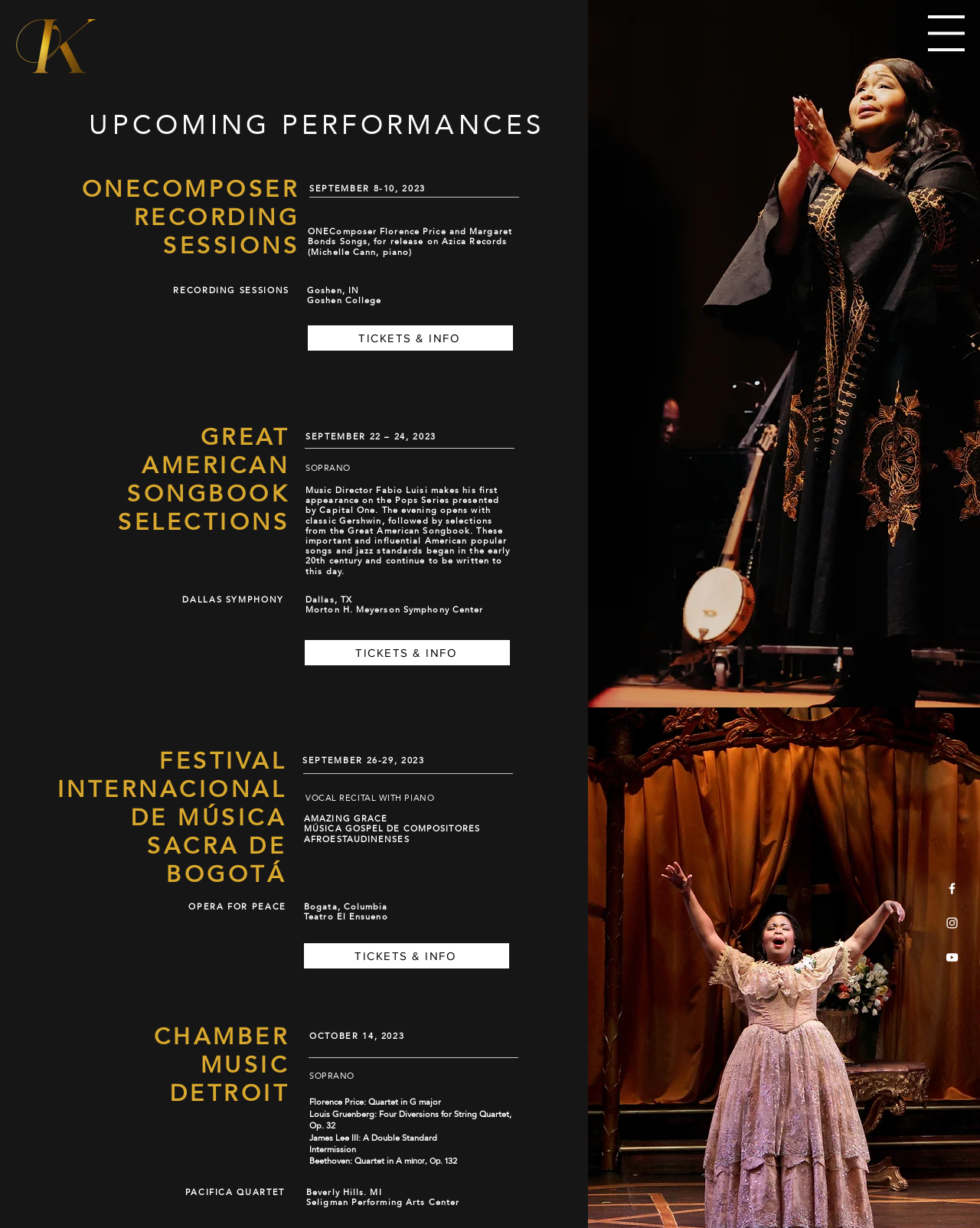Where is the Festival Internacional de Música Sacra de Bogotá taking place?
Answer the question in a detailed and comprehensive manner.

The location of the Festival Internacional de Música Sacra de Bogotá can be found in the heading element with the text 'Bogata, Columbia Teatro El Ensueno' which is located in the section of the webpage describing the festival.